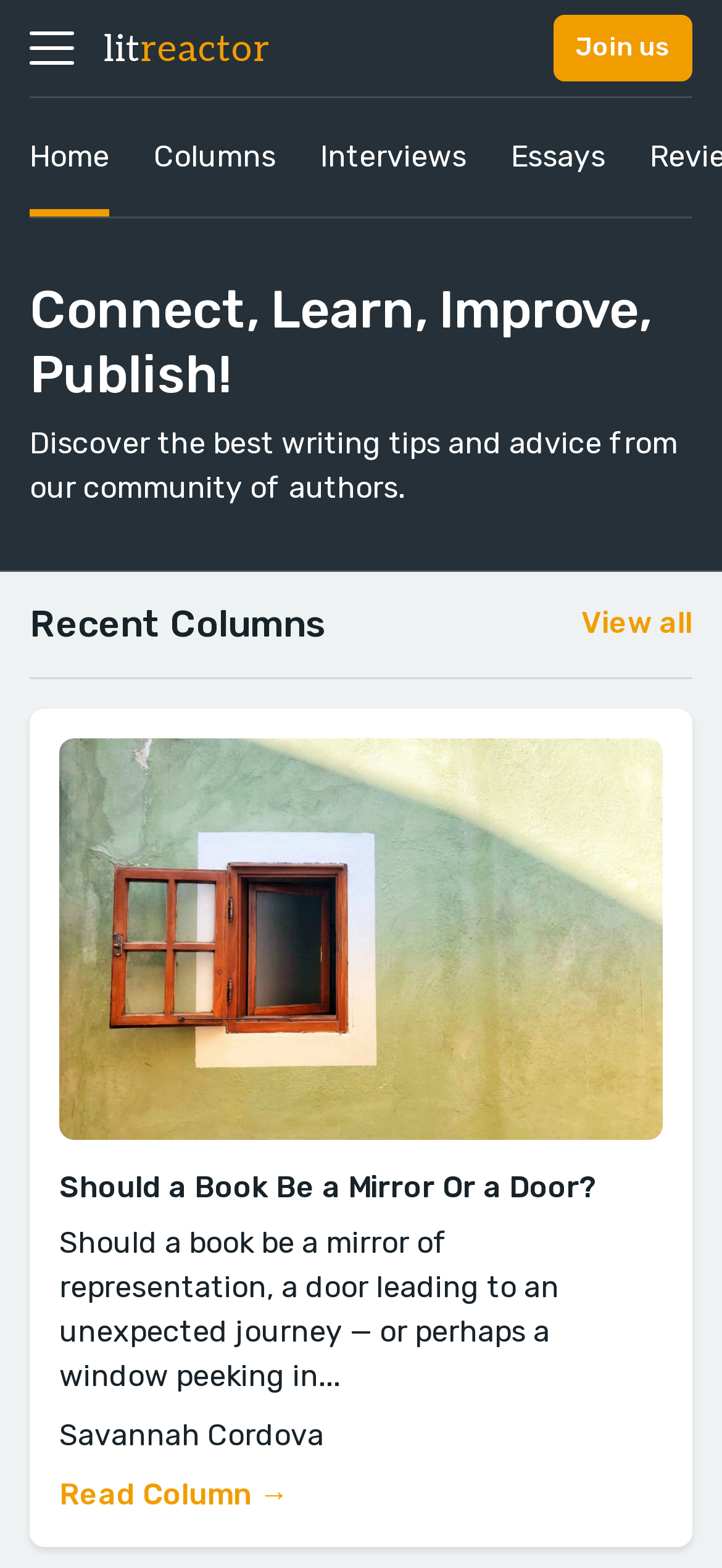Find the bounding box coordinates for the UI element that matches this description: "Columns".

[0.213, 0.063, 0.382, 0.138]